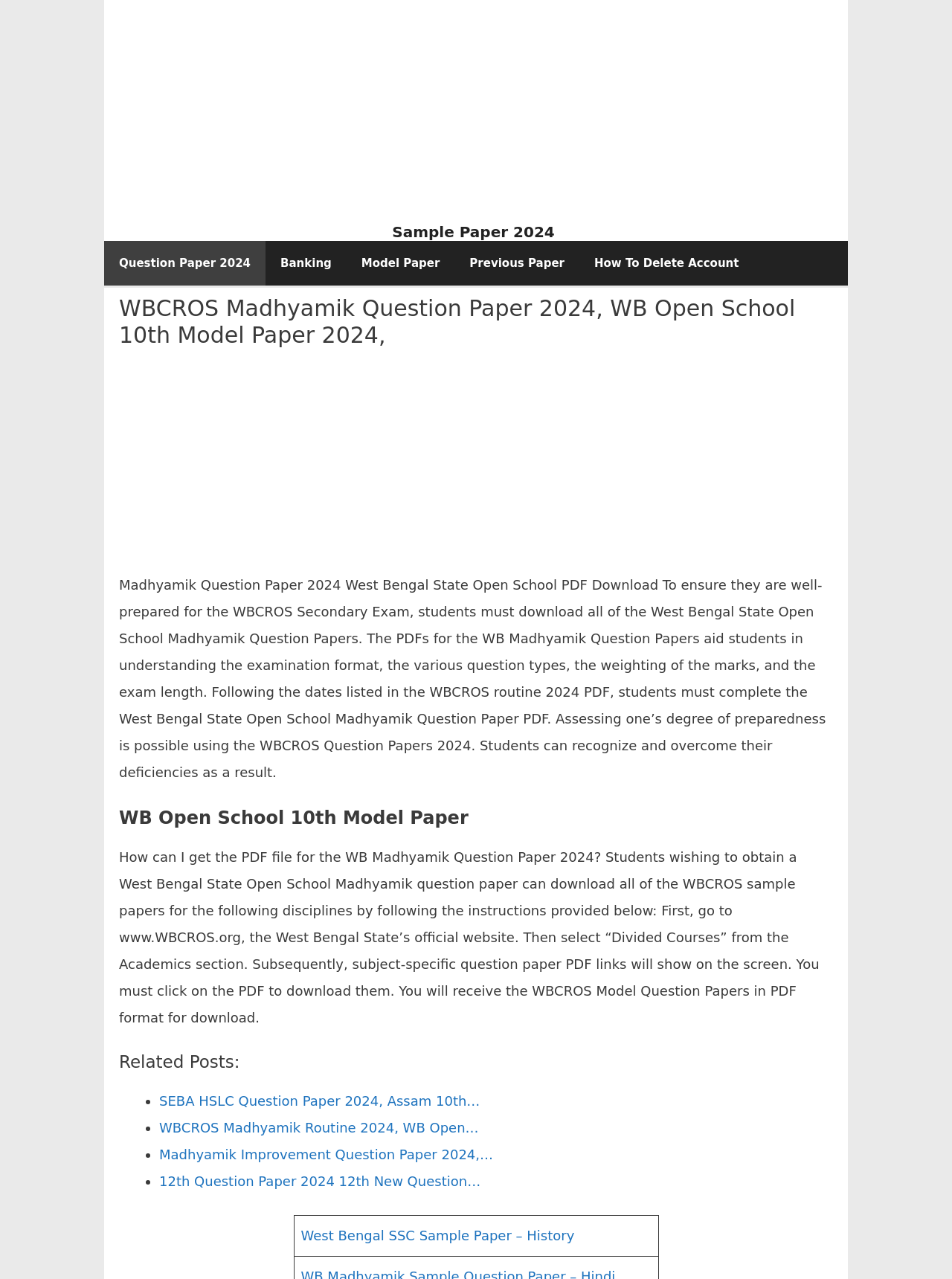How can students obtain the PDF file for the WB Madhyamik Question Paper 2024?
Provide a detailed and extensive answer to the question.

Students can obtain the PDF file by going to www.WBCROS.org, the West Bengal State's official website, selecting 'Divided Courses' from the Academics section, and then clicking on the subject-specific question paper PDF links to download them.